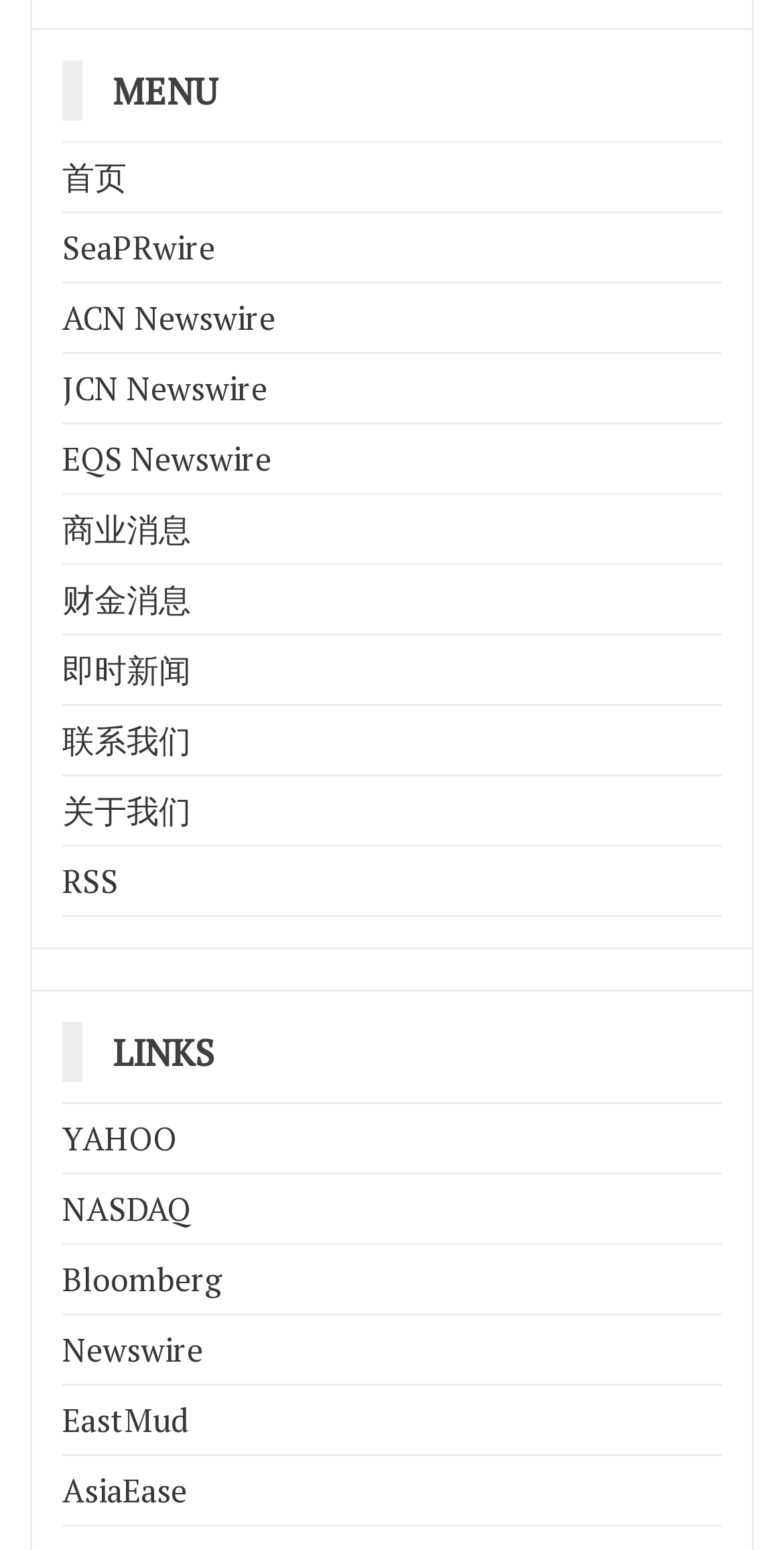How many links are there under the 'LINKS' heading?
Please respond to the question with a detailed and informative answer.

The 'LINKS' heading has 6 links underneath it, which are 'YAHOO', 'NASDAQ', 'Bloomberg', 'Newswire', 'EastMud', and 'AsiaEase'.